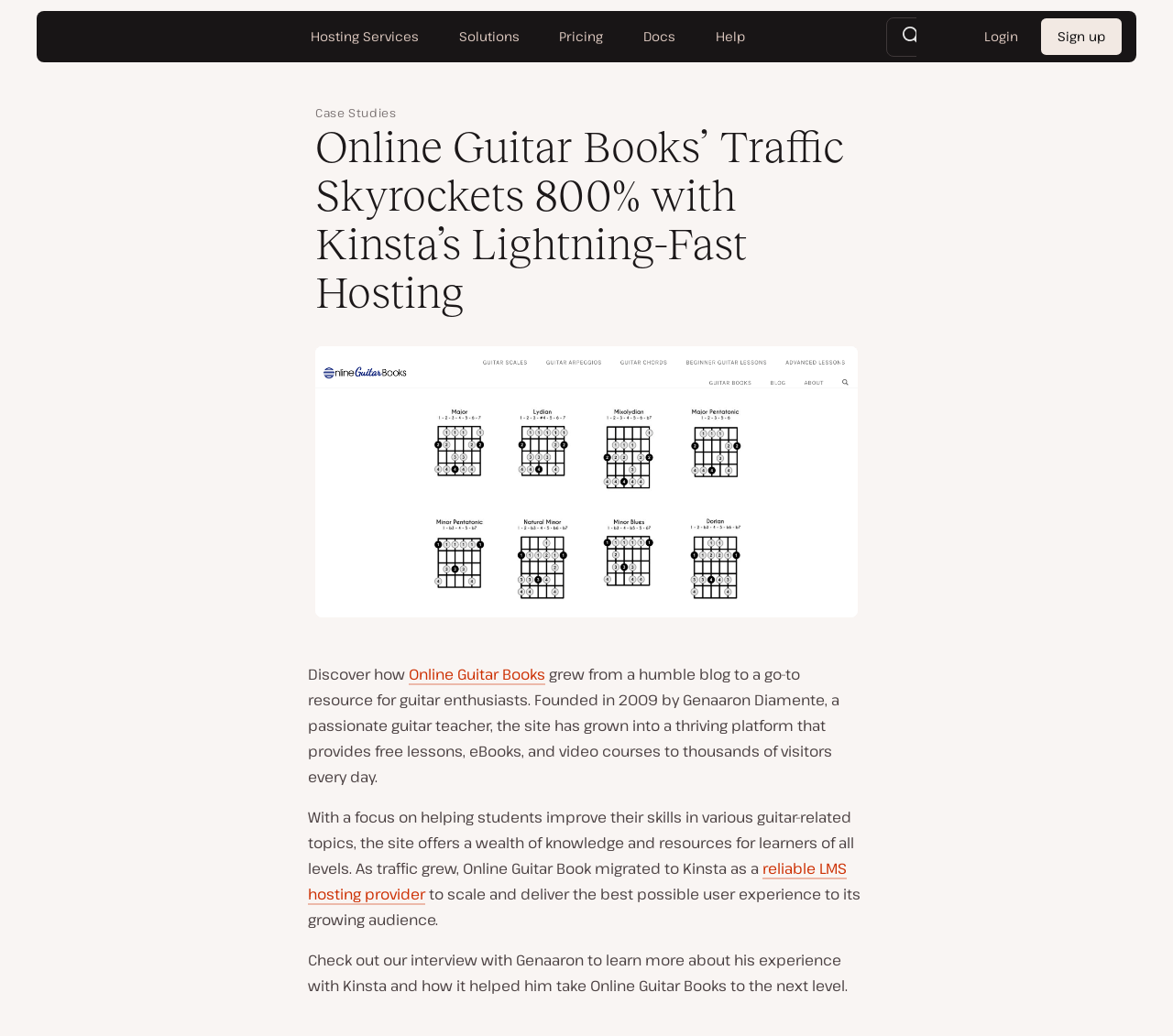Determine the bounding box coordinates of the region to click in order to accomplish the following instruction: "Learn more about reliable LMS hosting provider". Provide the coordinates as four float numbers between 0 and 1, specifically [left, top, right, bottom].

[0.262, 0.828, 0.722, 0.872]